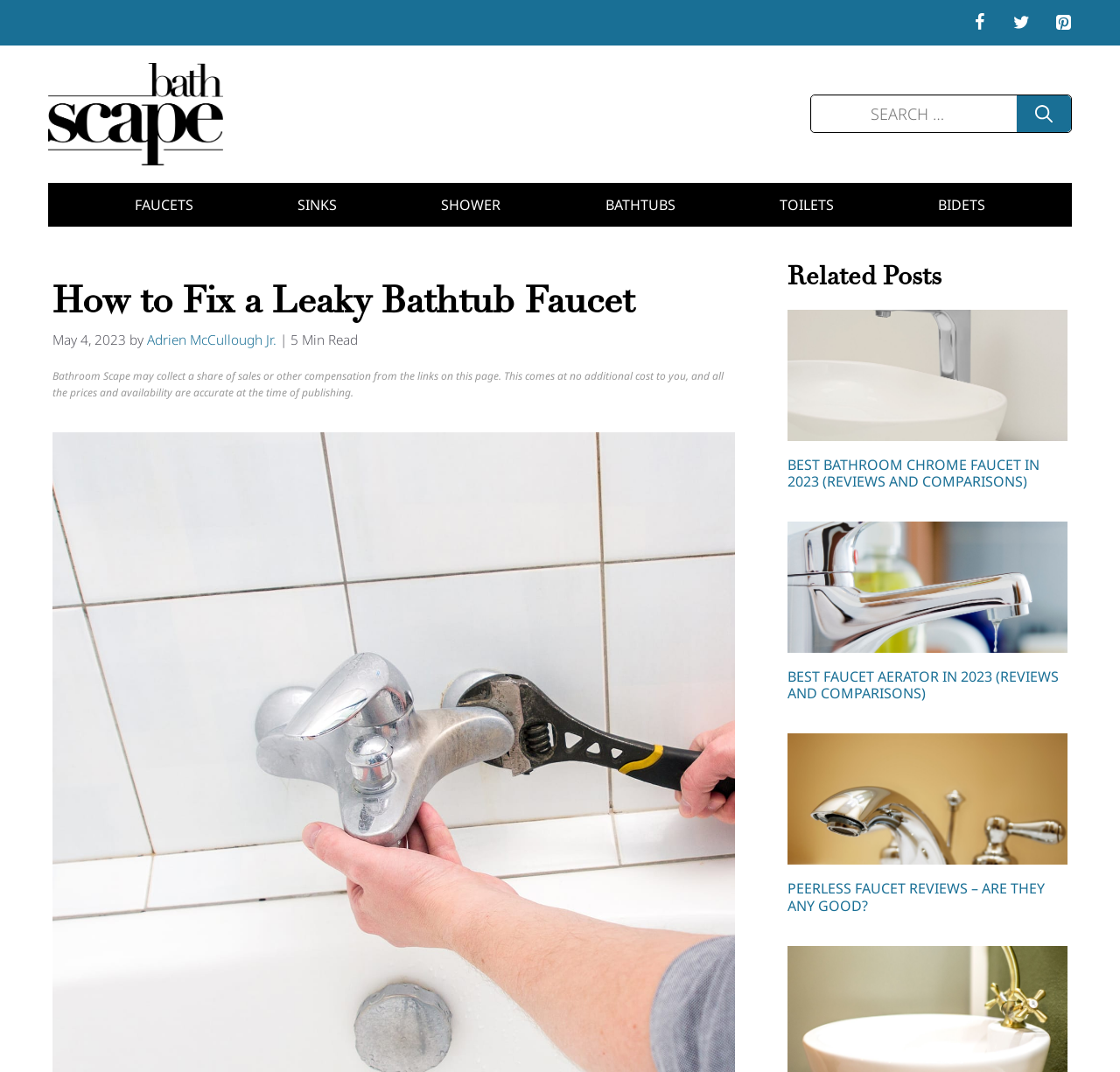Create a detailed narrative describing the layout and content of the webpage.

This webpage is about fixing a leaky bathtub faucet, with a step-by-step guide to help users save money on their water bill. At the top, there are social media links to Facebook, Twitter, and Pinterest, aligned horizontally. Below them, there is a banner with a link to the website "Bathroom Scape" and an image of the same. 

To the right of the banner, there is a search bar with a button labeled "Search" and a text "Search for:". The navigation menu is located below the banner, with links to different categories such as "FAUCETS", "SINKS", "SHOWER", "BATHTUBS", "TOILETS", and "BIDETS".

The main content of the webpage is divided into two sections. The first section has a heading "How to Fix a Leaky Bathtub Faucet" and provides information about the article, including the date it was published, the author, and the estimated reading time. Below this, there is a disclaimer about affiliate links.

The second section is titled "Related Posts" and features three articles with links and images. Each article has a heading and a brief summary. The articles are about the best bathroom chrome faucet, the best faucet aerator, and peerless faucet reviews.

Overall, the webpage is well-organized, with clear headings and concise text, making it easy to navigate and find relevant information.